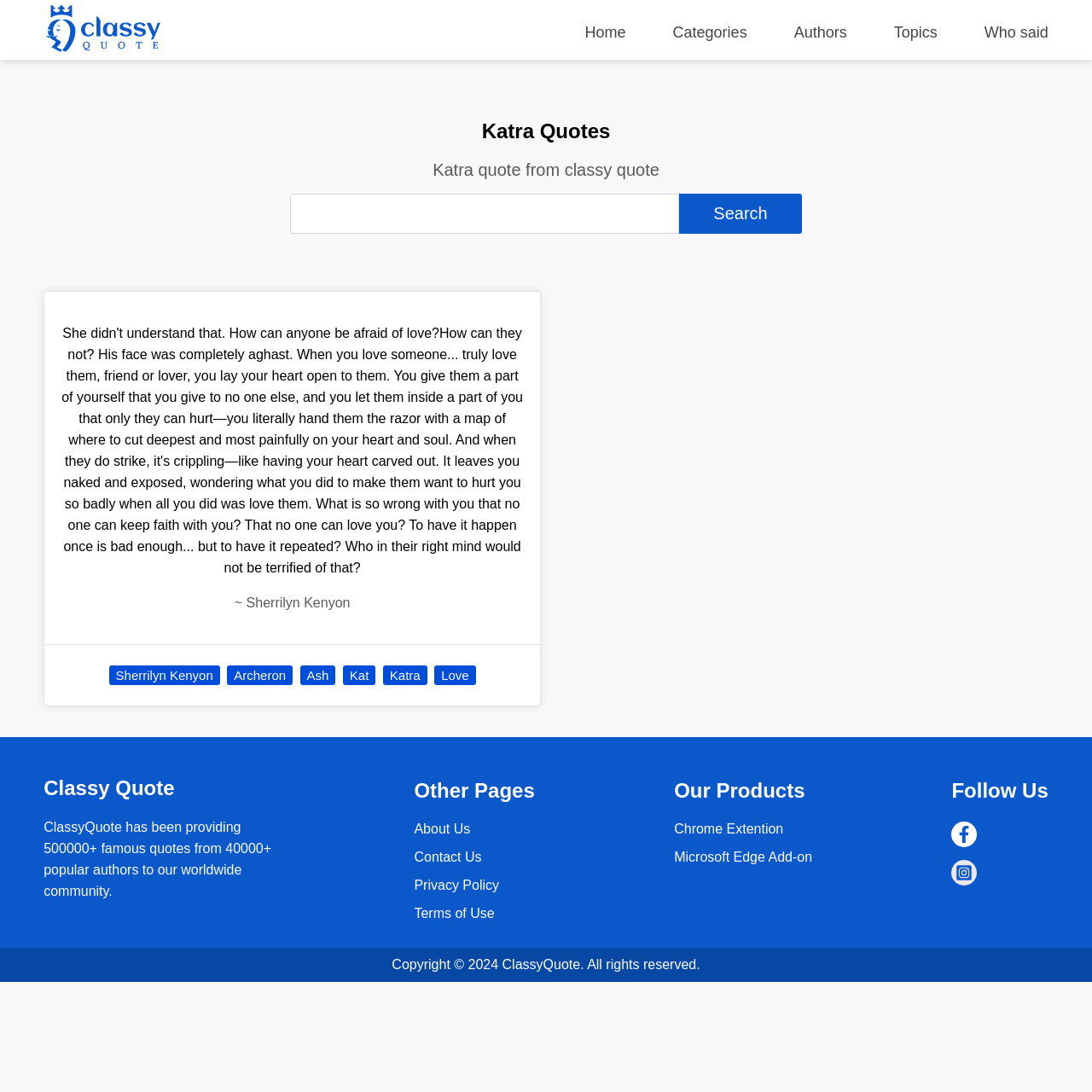Identify the bounding box coordinates for the UI element described as: "Policy Updates". The coordinates should be provided as four floats between 0 and 1: [left, top, right, bottom].

None